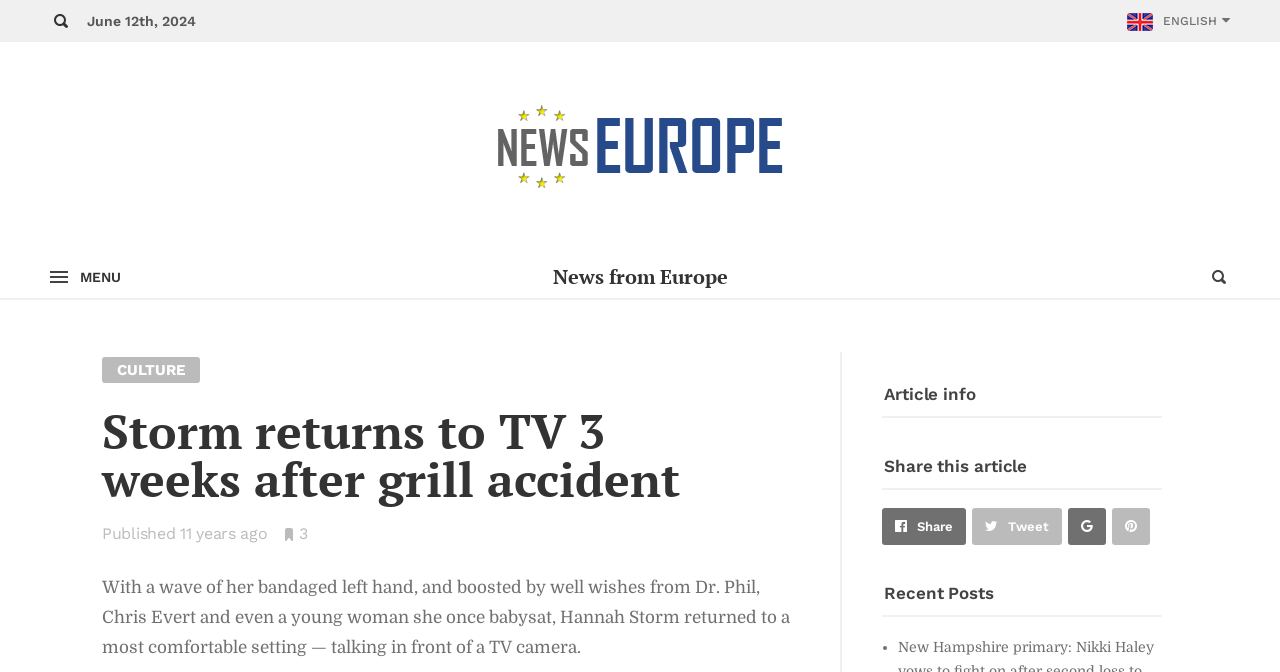Given the element description "value="Search"" in the screenshot, predict the bounding box coordinates of that UI element.

[0.696, 0.25, 0.734, 0.321]